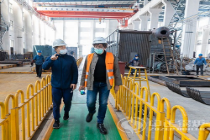Please answer the following question using a single word or phrase: 
What does the orange safety vest indicate?

Supervisory or managerial role